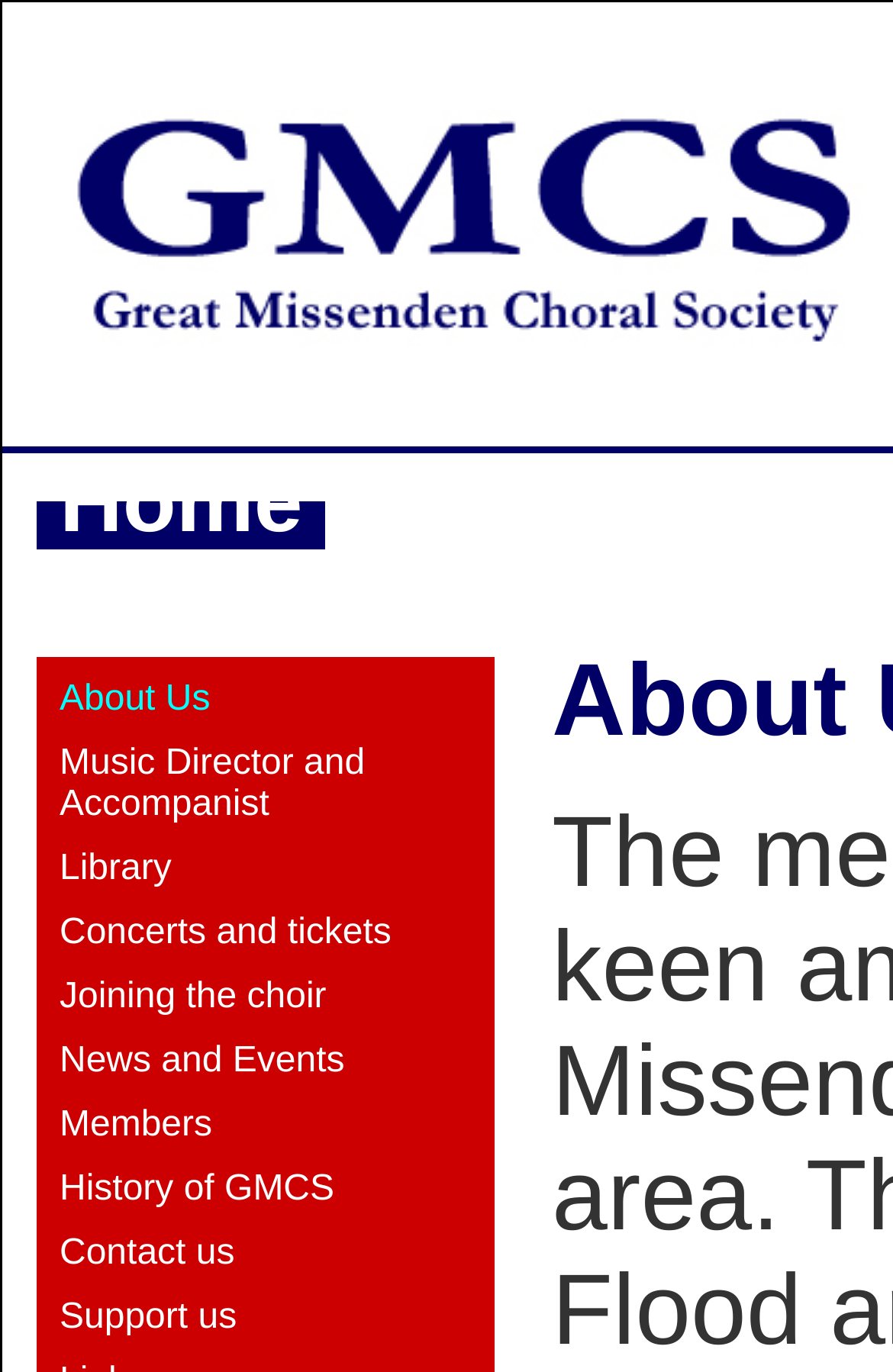What is the last link in the navigation menu?
Answer with a single word or phrase, using the screenshot for reference.

Support us